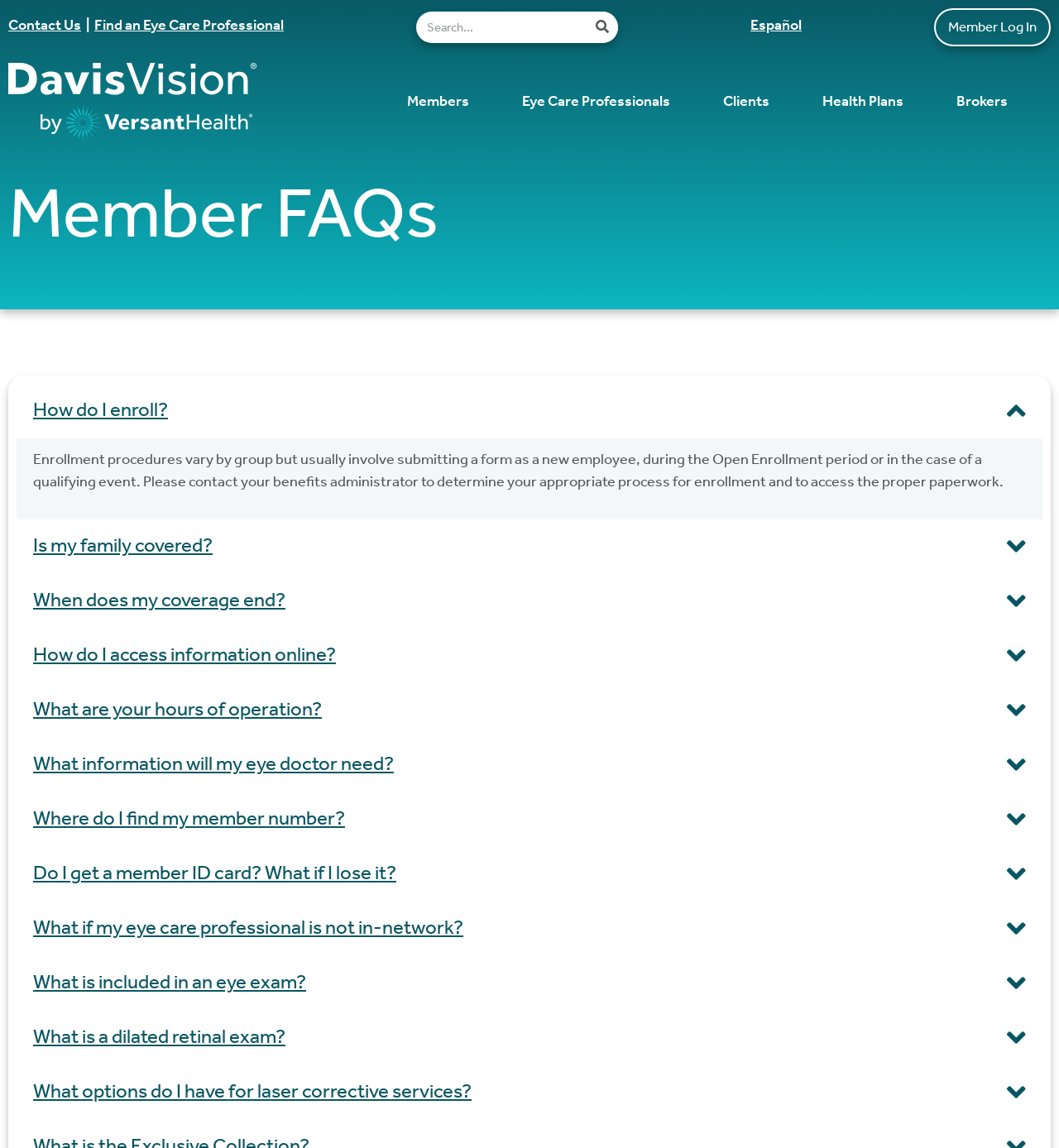Respond to the question below with a single word or phrase: What is the main topic of this webpage?

Member FAQs